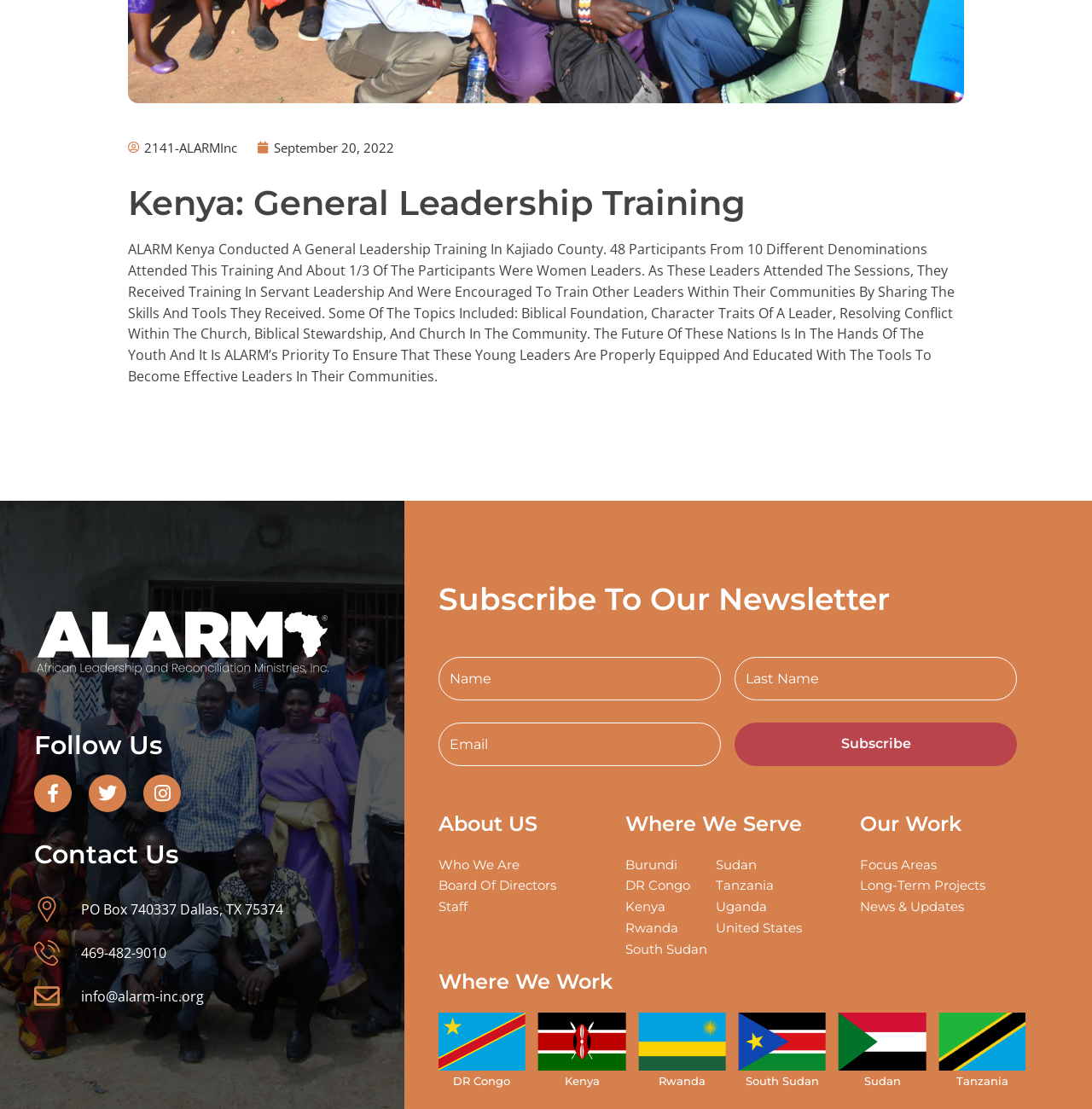Locate the bounding box coordinates of the area to click to fulfill this instruction: "View the image of DR Congo". The bounding box should be presented as four float numbers between 0 and 1, in the order [left, top, right, bottom].

[0.401, 0.913, 0.481, 0.965]